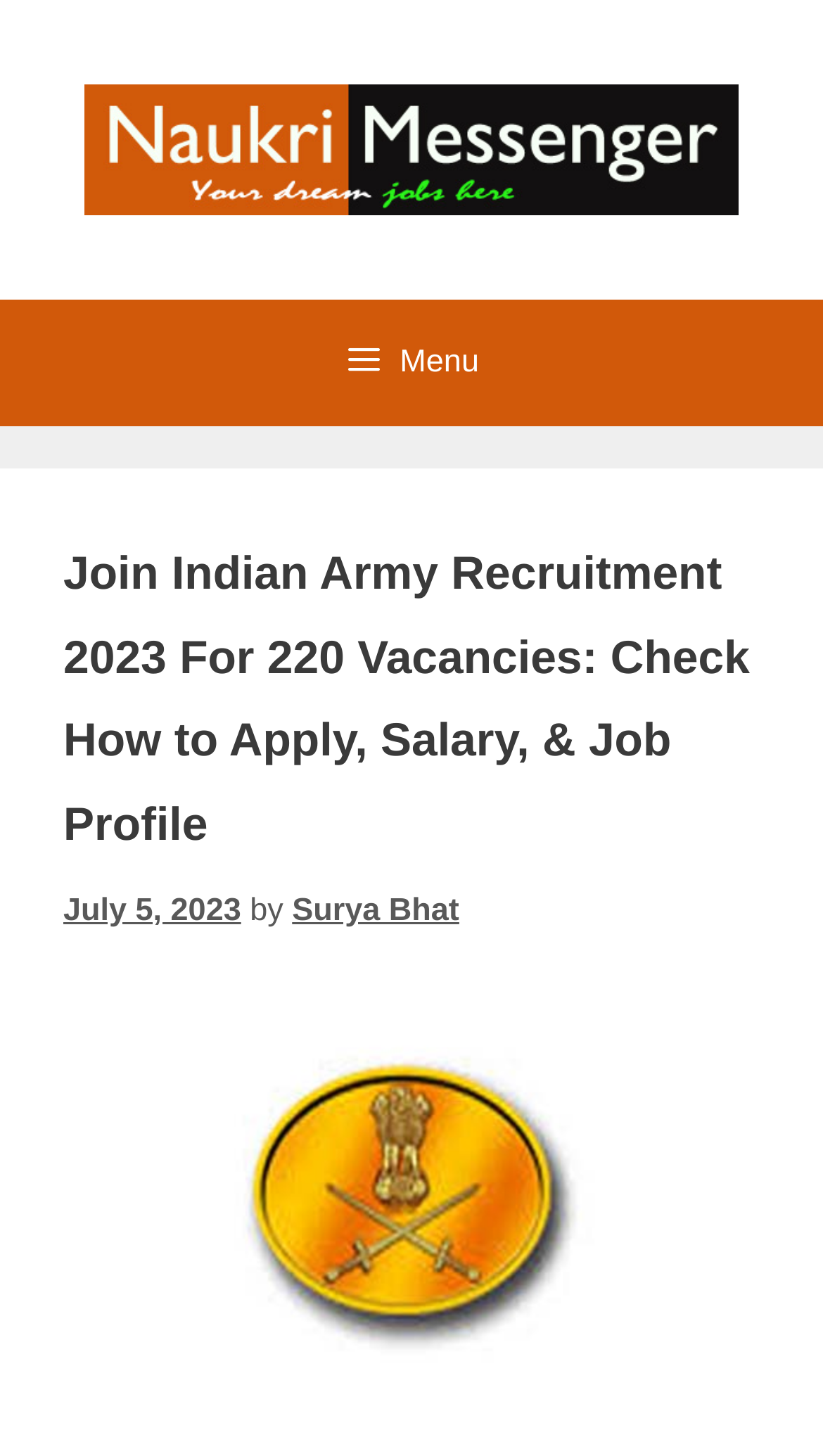Provide a single word or phrase to answer the given question: 
What is the image below the header section about?

Army air defence college syllabus